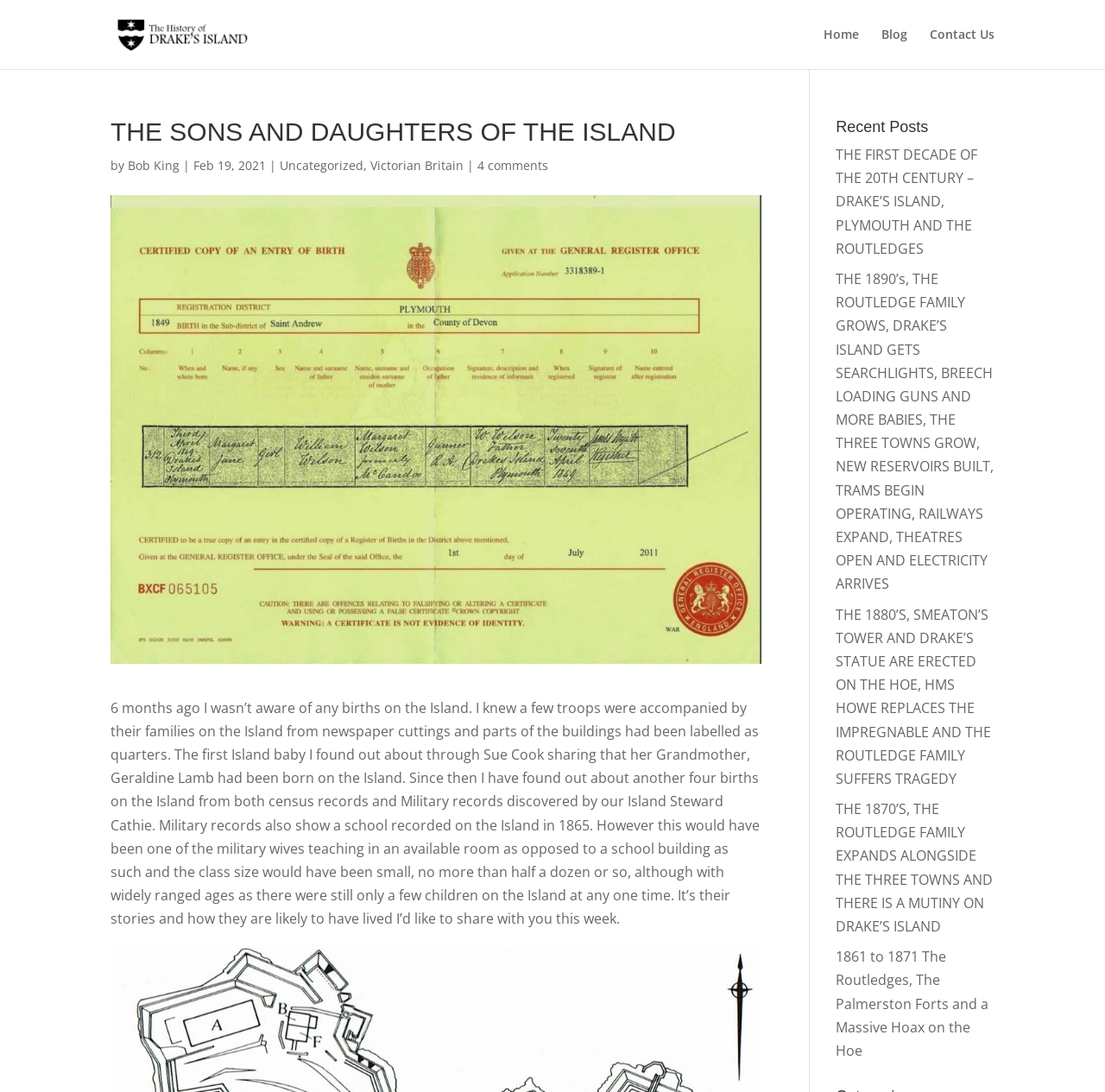Show the bounding box coordinates of the region that should be clicked to follow the instruction: "Contact Us."

[0.841, 0.026, 0.9, 0.063]